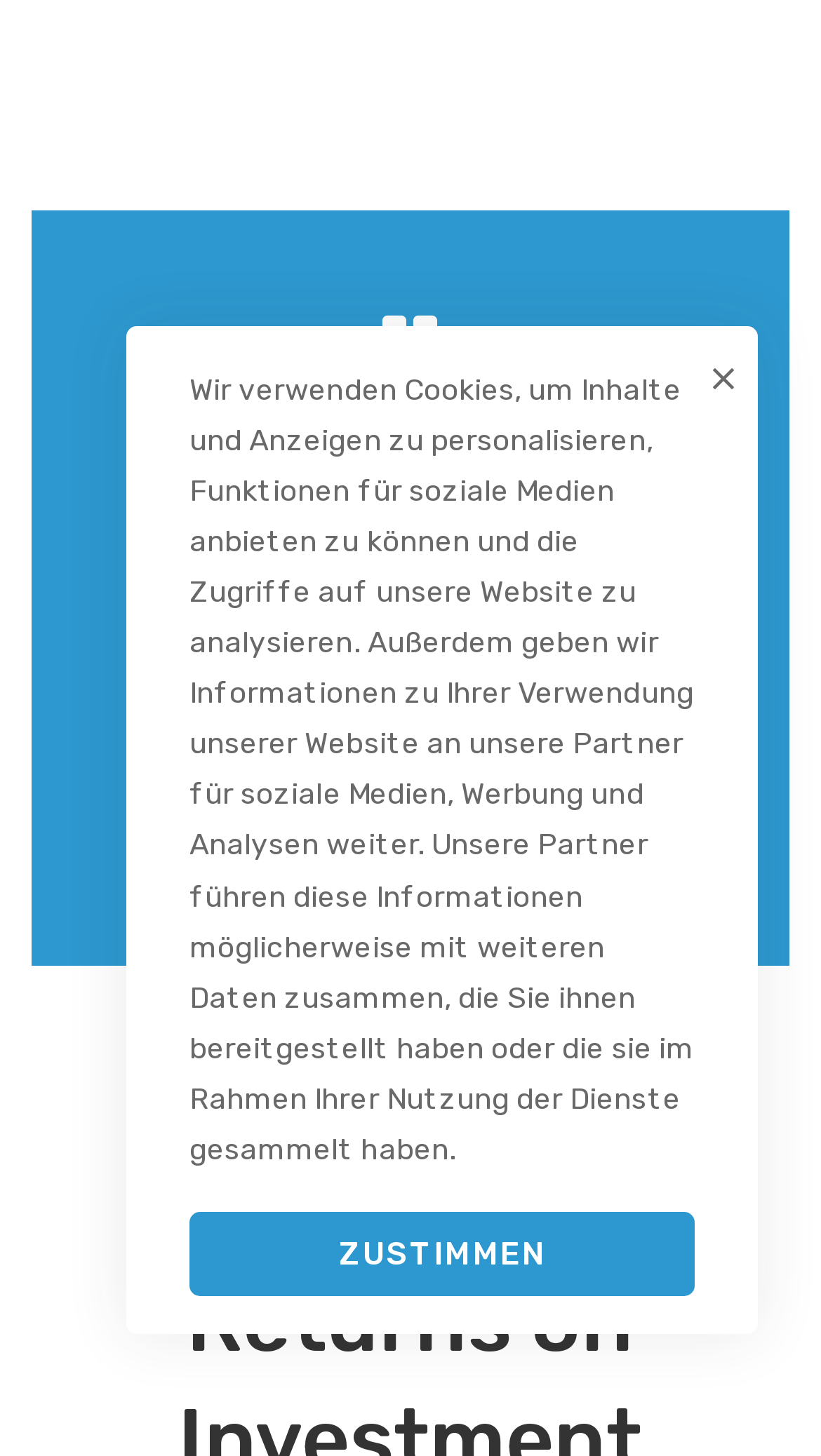Determine the bounding box for the UI element as described: "Tips". The coordinates should be represented as four float numbers between 0 and 1, formatted as [left, top, right, bottom].

[0.642, 0.733, 0.735, 0.758]